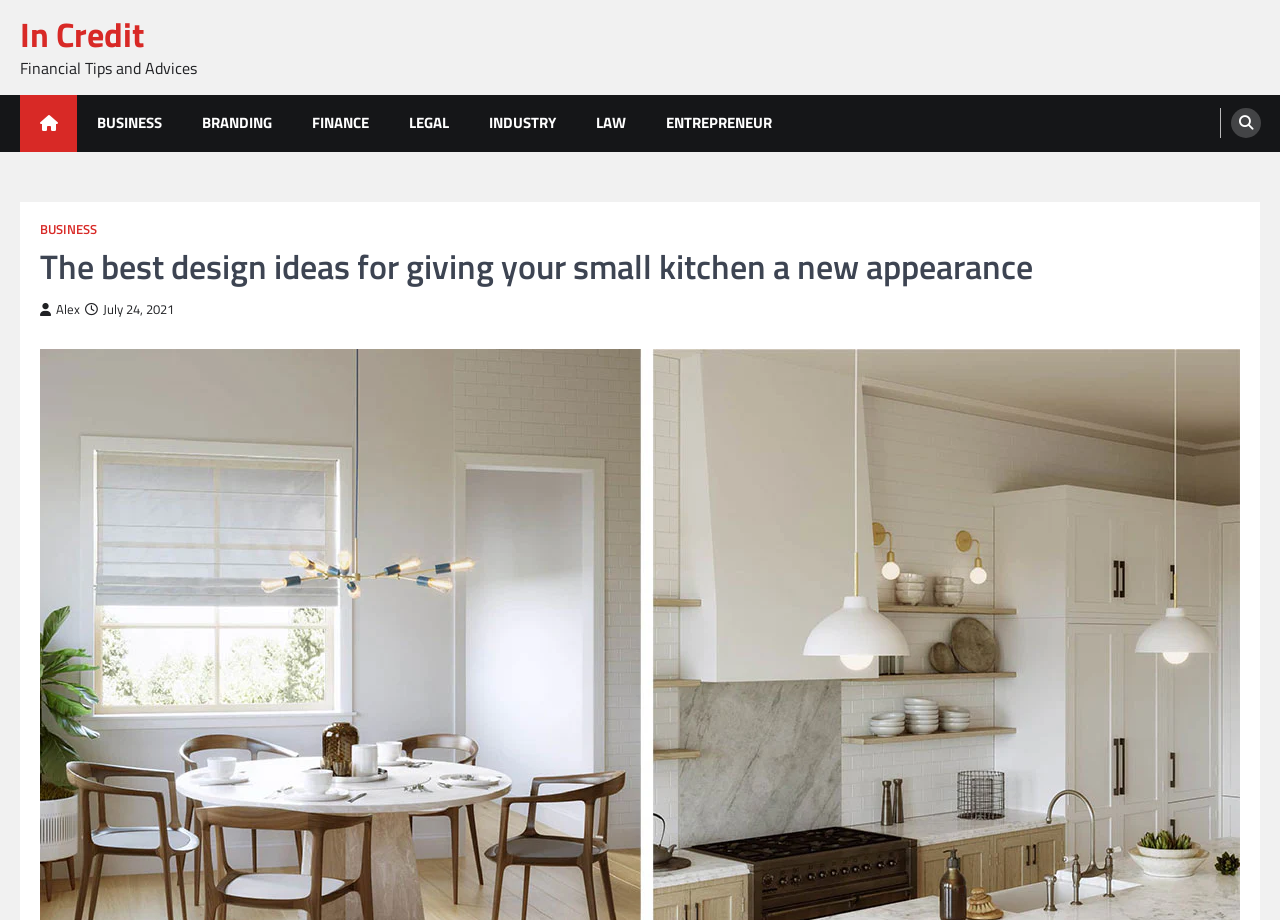Answer the question using only one word or a concise phrase: What is the category of the article?

FINANCE